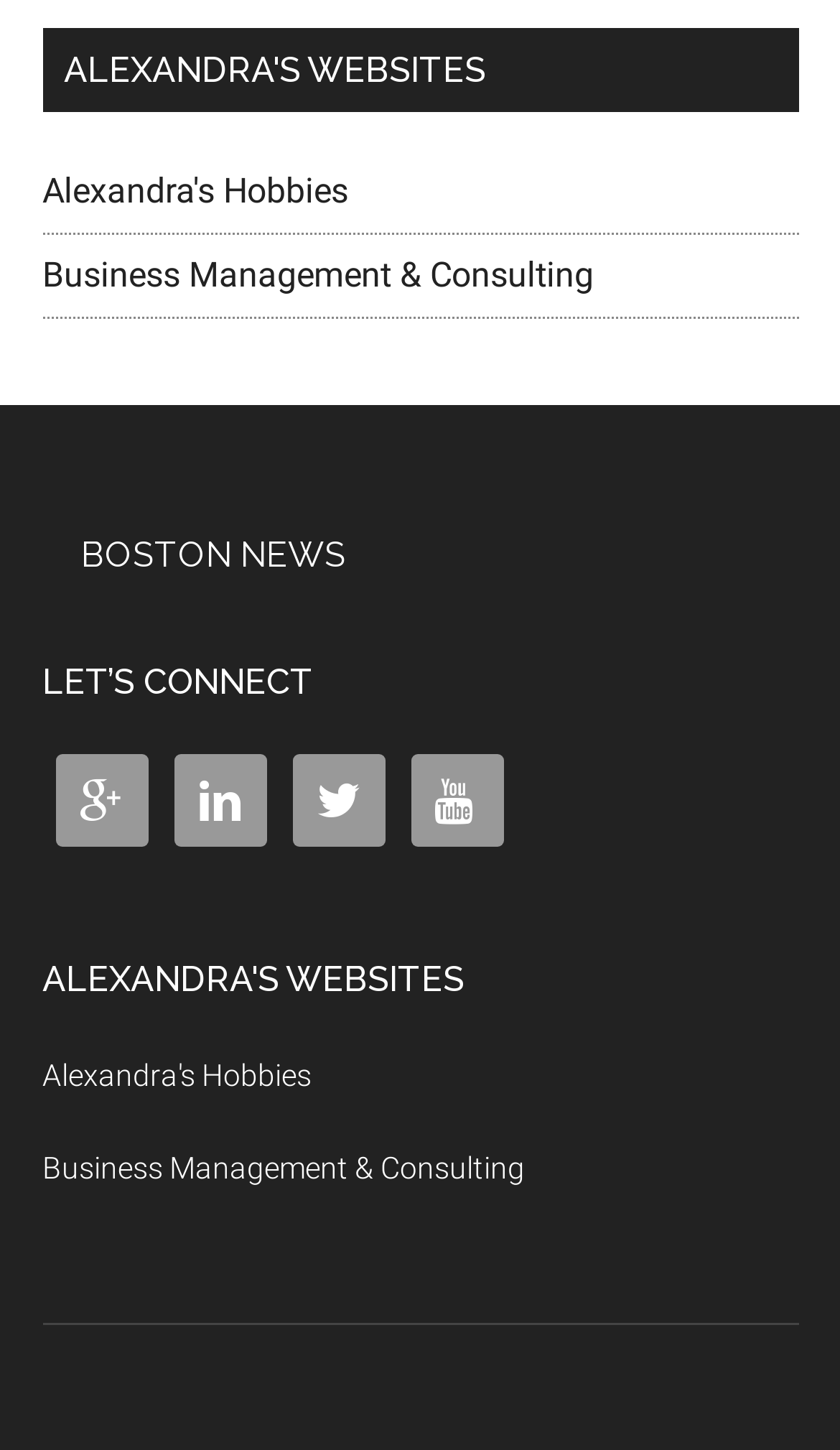Provide the bounding box coordinates of the section that needs to be clicked to accomplish the following instruction: "explore Business Management & Consulting."

[0.05, 0.793, 0.624, 0.817]